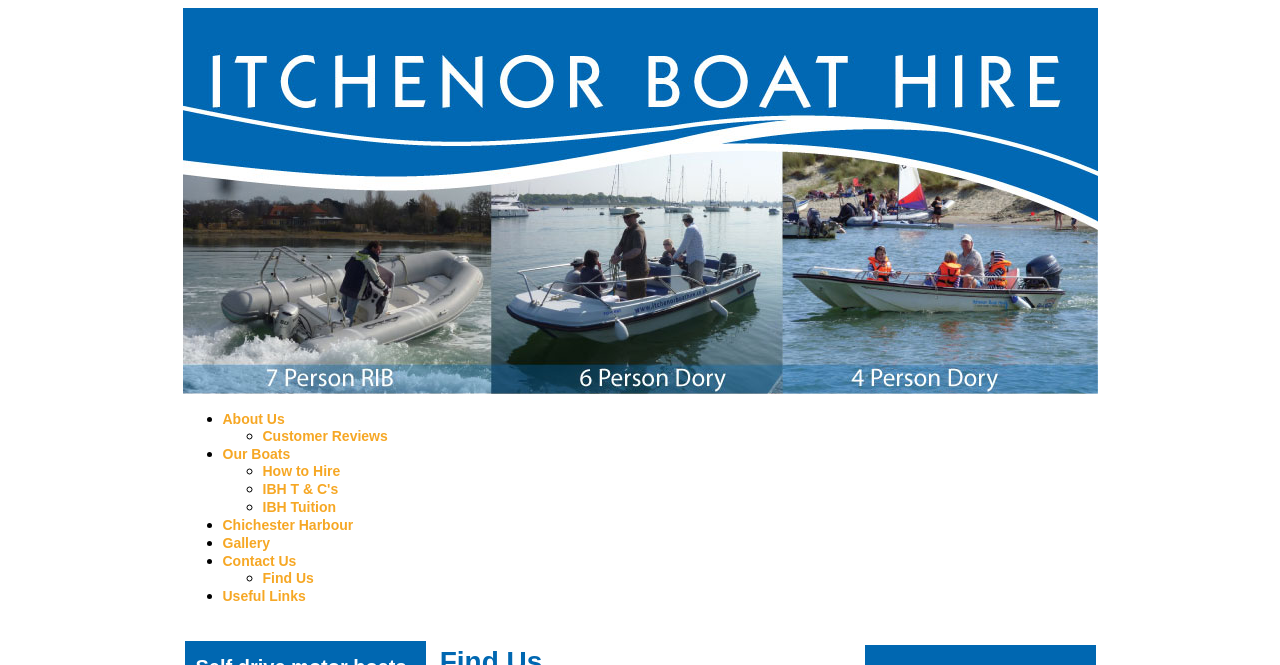Use a single word or phrase to answer the question:
What is the phone number on the webpage?

07784 029291